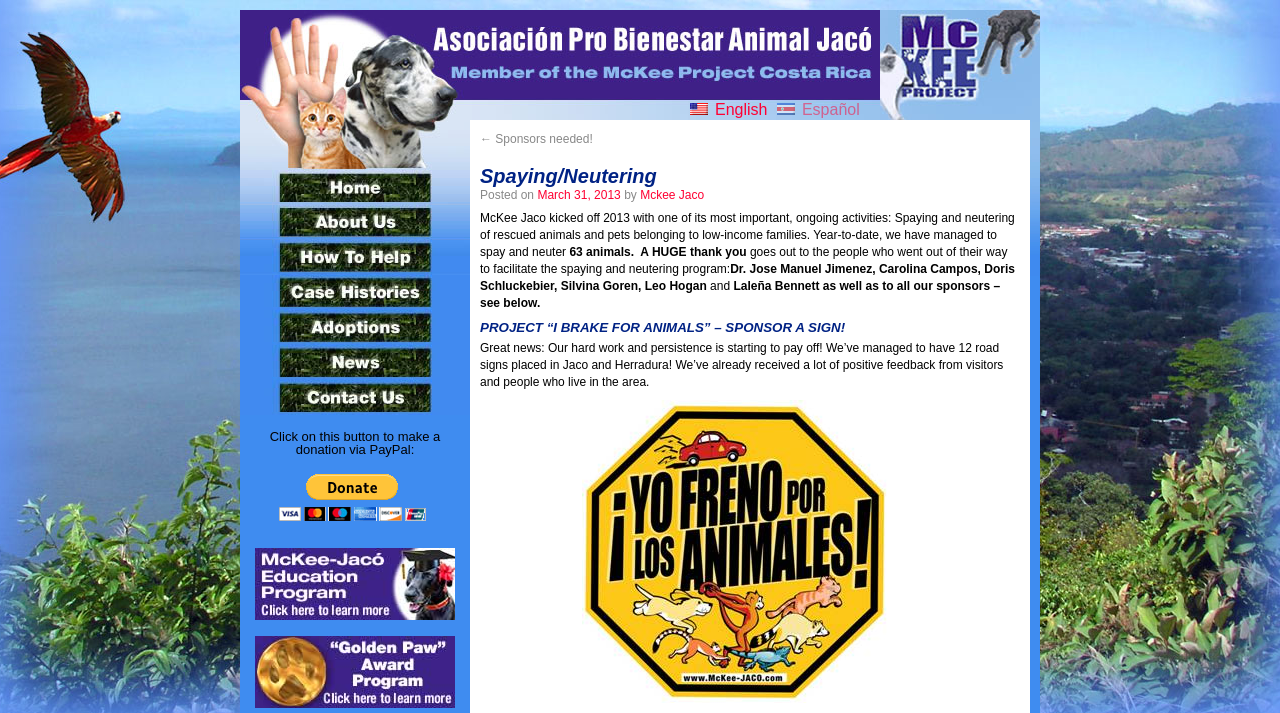Using the provided element description: "Contact Us", identify the bounding box coordinates. The coordinates should be four floats between 0 and 1 in the order [left, top, right, bottom].

[0.188, 0.533, 0.367, 0.582]